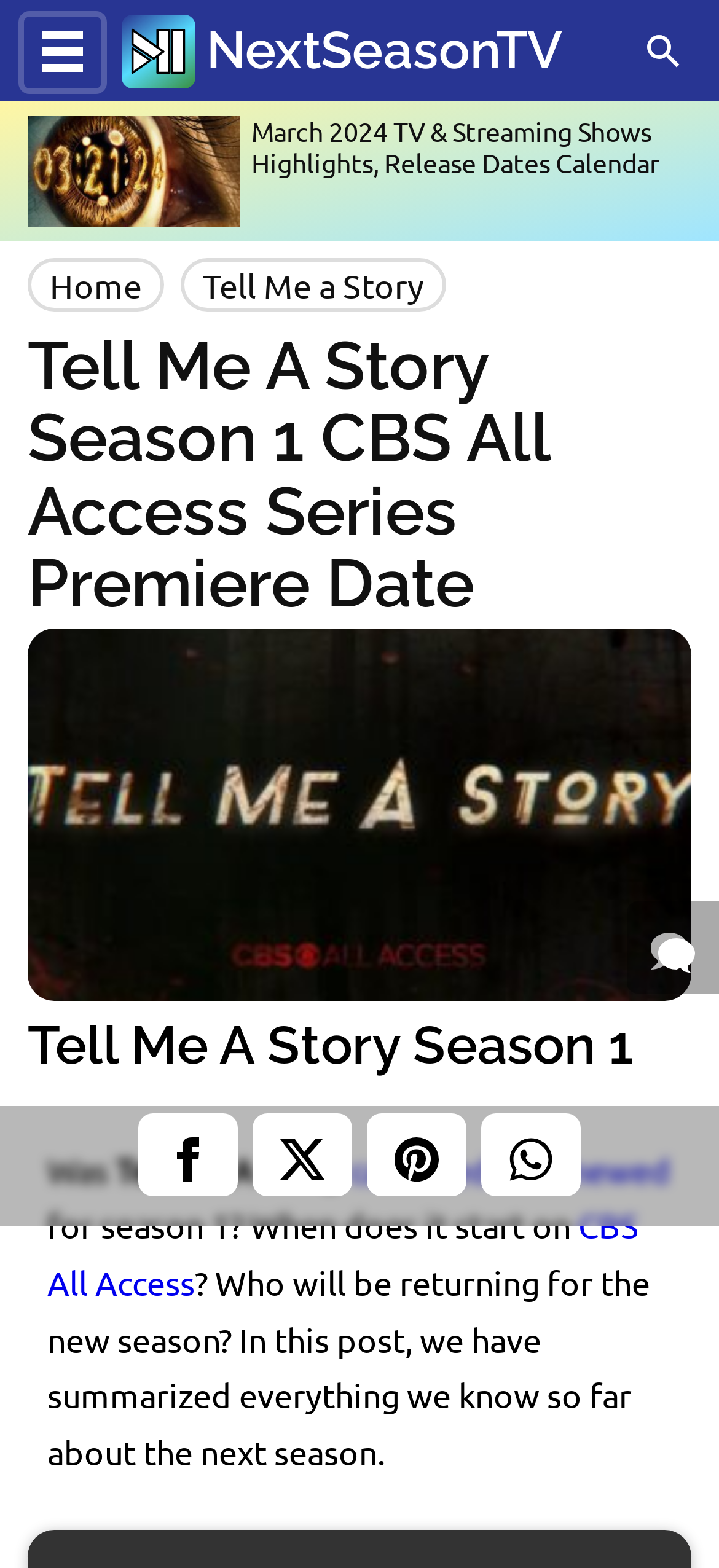Analyze the image and provide a detailed answer to the question: How many links are there in the top navigation menu?

I counted the links in the top navigation menu and found that there are 4 links: 'Home', 'Tell Me a Story', 'March 2024 TV & Streaming Shows Highlights, Release Dates Calendar', and 'Most Anticipated Shows Coming Soon to TV & Streaming; Shogun, The Gentlemen, Arcane and More'.